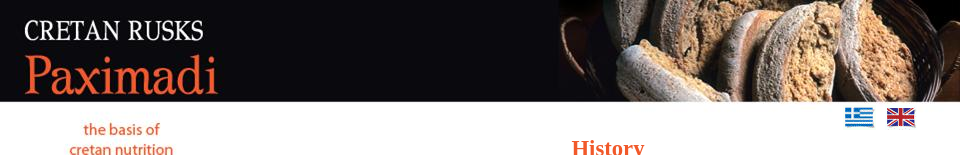What is the purpose of the word 'History' below the image?
Please provide a detailed and thorough answer to the question.

The word 'History' serves as a cue for viewers to explore the rich culinary heritage surrounding Paximadi, which has sustained generations of Cretans through its durability and nutritional value.